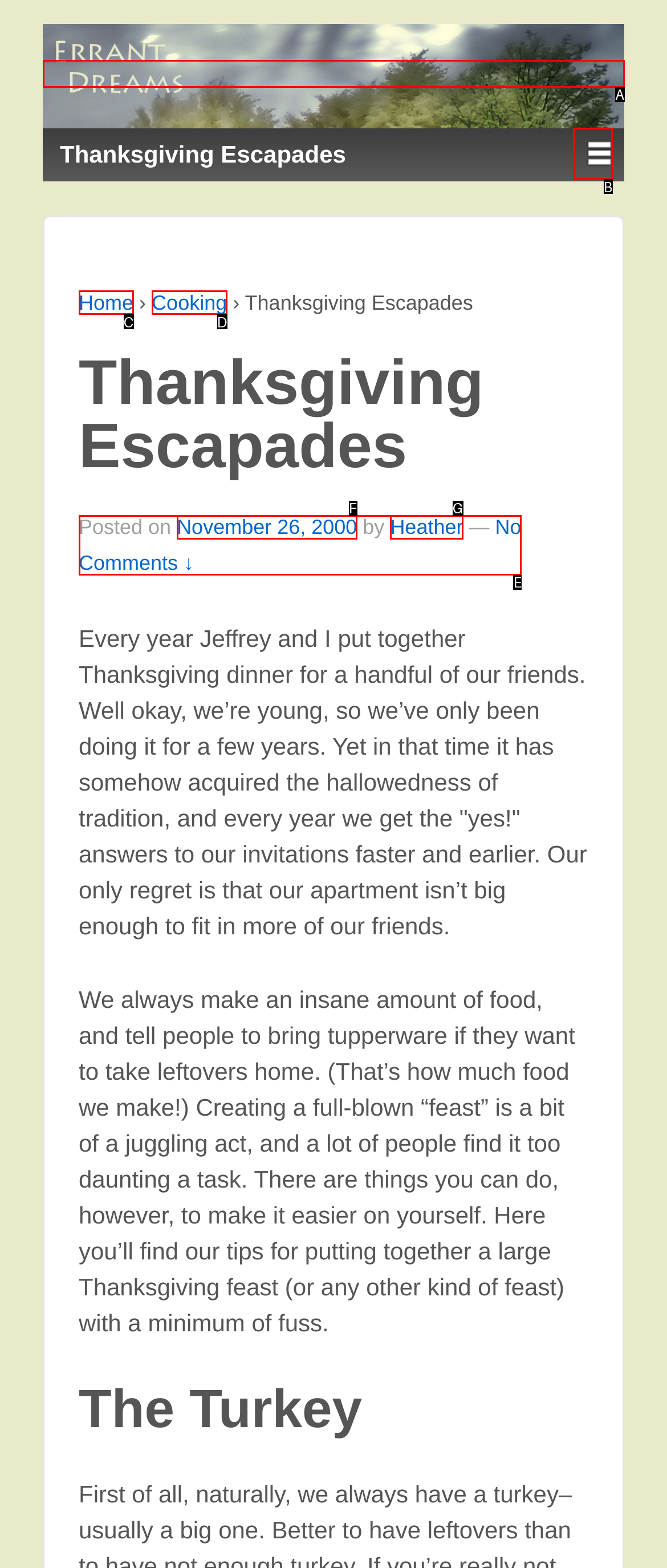Match the HTML element to the description: alt="Errant Dreams". Answer with the letter of the correct option from the provided choices.

A